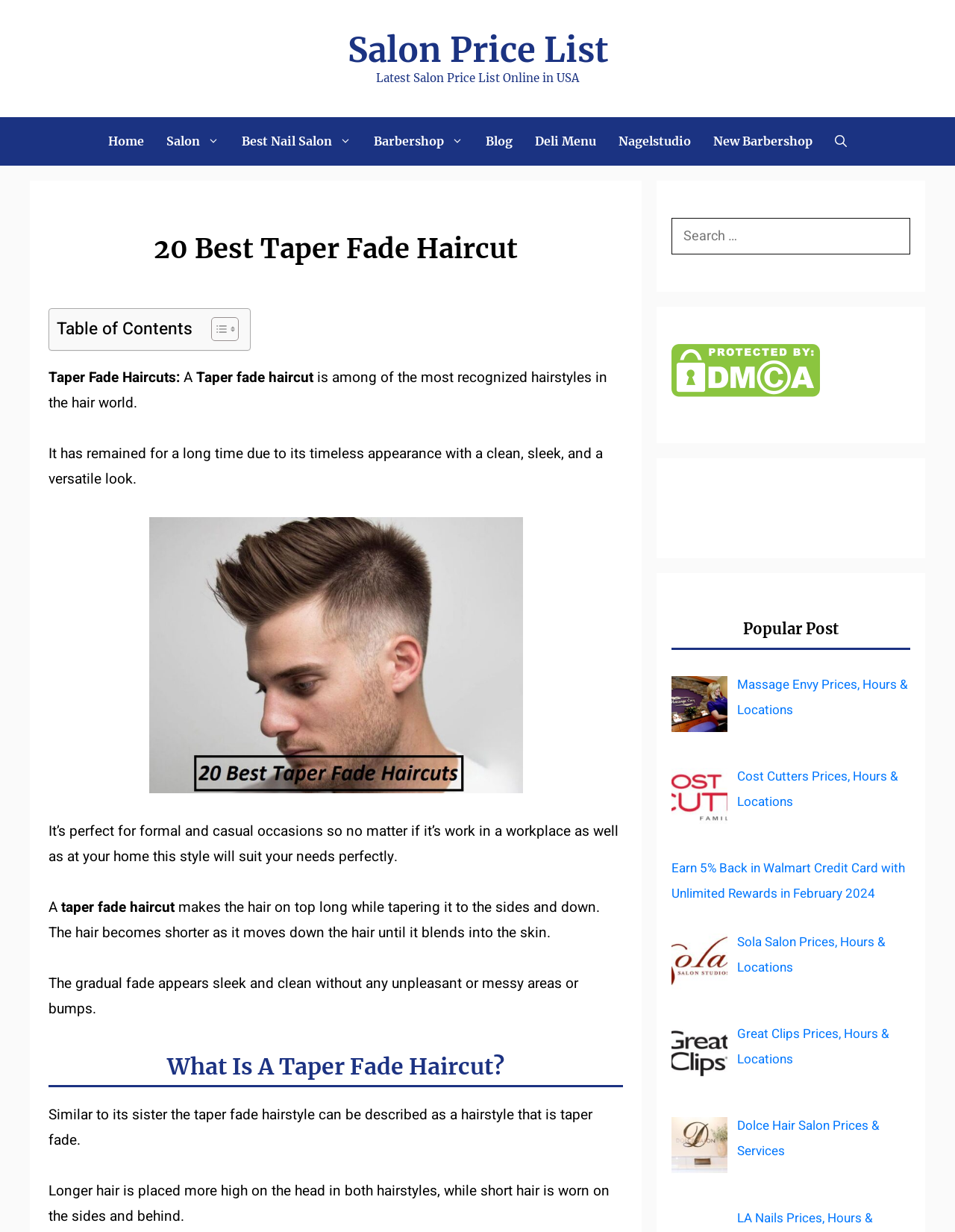What type of hairstyles are described on this webpage?
Utilize the image to construct a detailed and well-explained answer.

The webpage describes taper fade hairstyles, including the characteristics of this type of hairstyle, such as having longer hair on top and shorter hair on the sides and back.